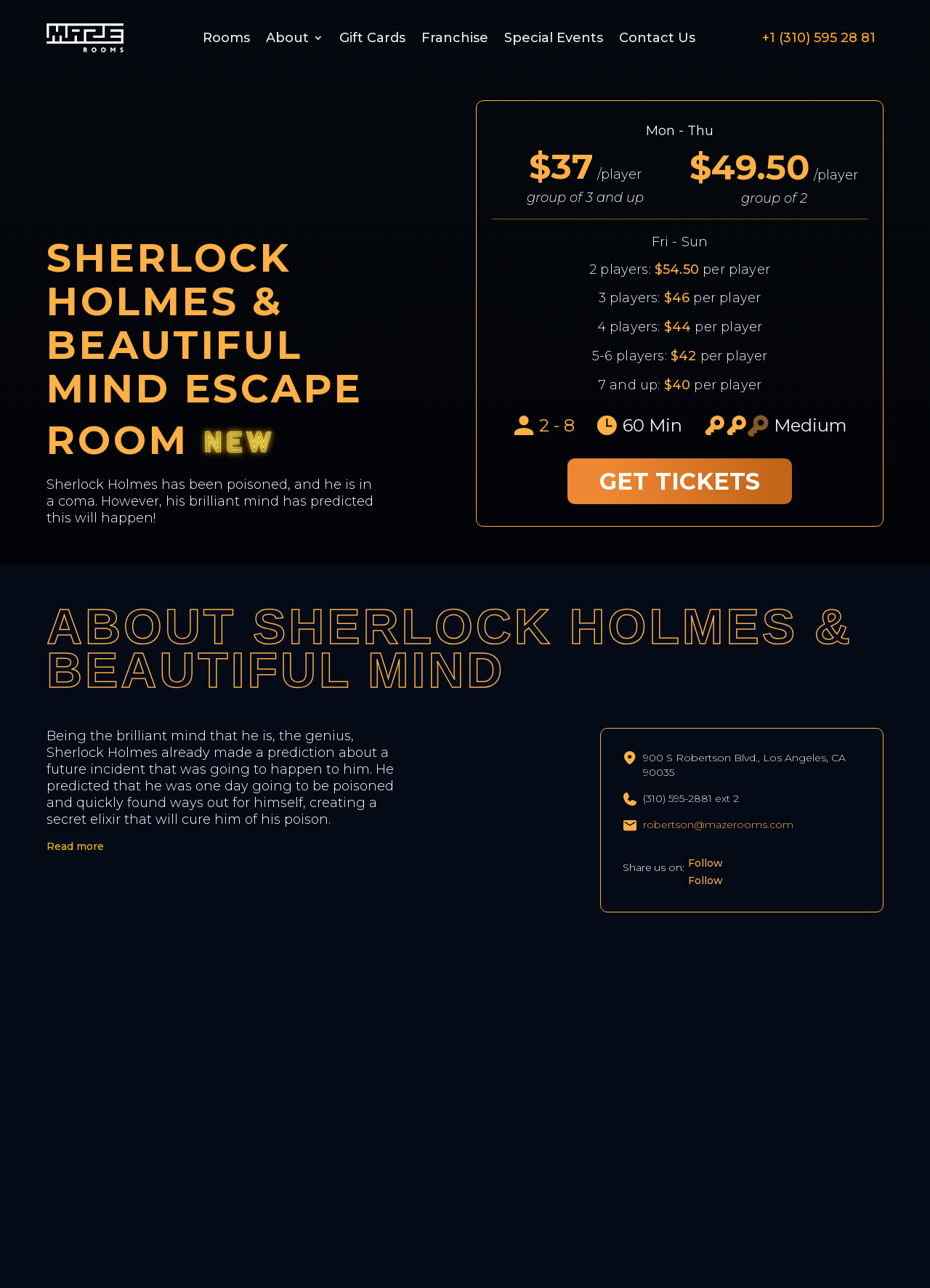Refer to the image and provide an in-depth answer to the question: 
What is the name of the escape room?

The name of the escape room can be found in the heading element with the text 'SHERLOCK HOLMES & BEAUTIFUL MIND ESCAPE ROOM'.